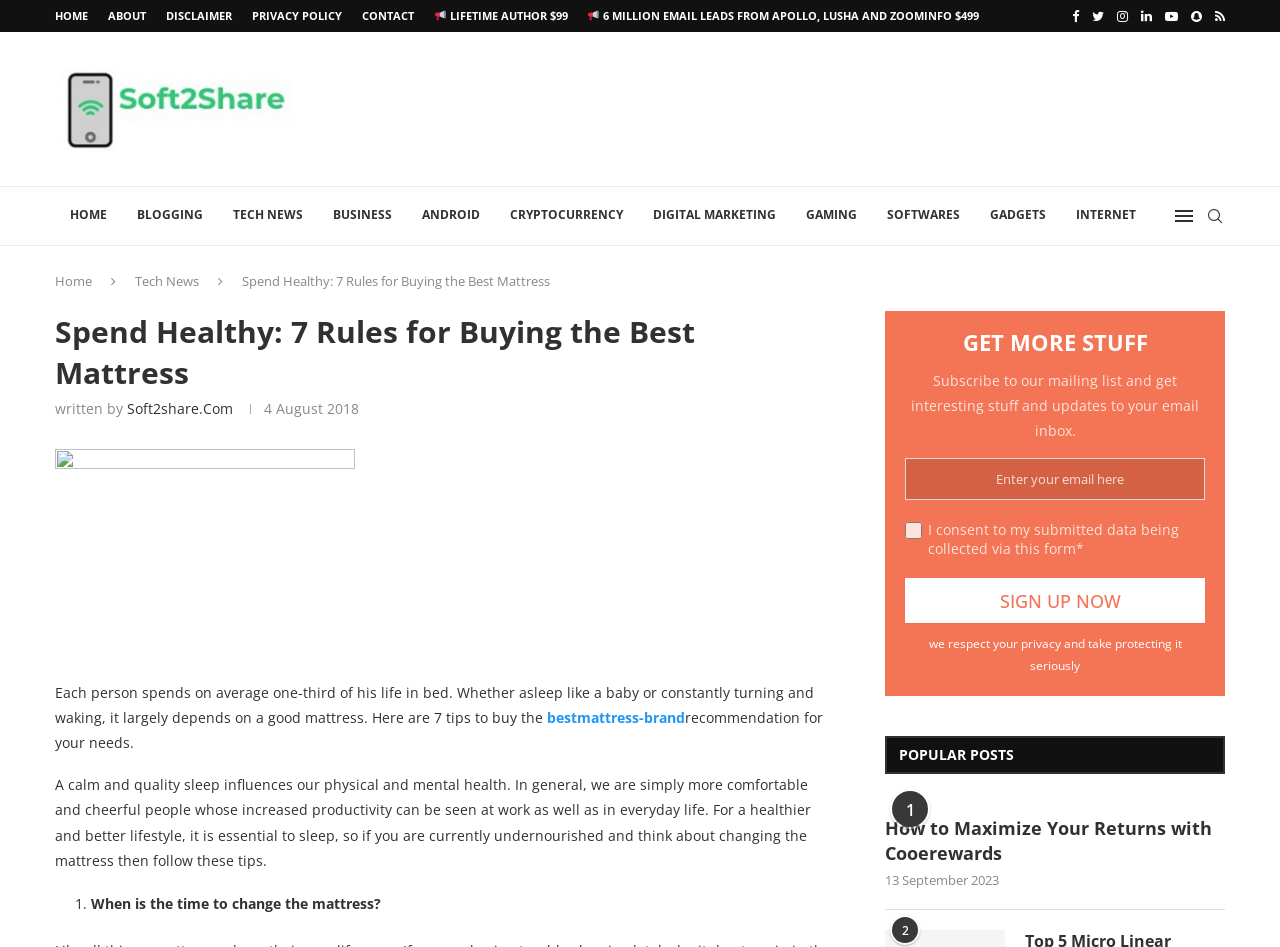Generate a comprehensive description of the webpage content.

This webpage is about "Spend Healthy: 7 Rules for Buying the Best Mattress" on soft2share.com. At the top, there are several links to navigate to different sections of the website, including "HOME", "ABOUT", "DISCLAIMER", "PRIVACY POLICY", and "CONTACT". Additionally, there are links to social media platforms like Facebook, Twitter, Instagram, and LinkedIn.

Below the navigation links, there is a table with a logo of soft2share.com and an advertisement iframe. 

The main content of the webpage is divided into sections. The first section has a heading "Spend Healthy: 7 Rules for Buying the Best Mattress" and a brief introduction to the importance of a good mattress for a healthy lifestyle. 

The article then provides 7 tips to buy the best mattress, with each tip numbered and explained in a few sentences. The text is accompanied by a link to "bestmattress-brand" for further recommendation.

On the right side of the webpage, there is a section with a heading "GET MORE STUFF" where users can subscribe to the mailing list to receive updates and interesting stuff via email. 

Below the subscription section, there is a section with a heading "POPULAR POSTS" that lists a popular post titled "How to Maximize Your Returns with Cooerewards" with a link to the post and the date it was published.